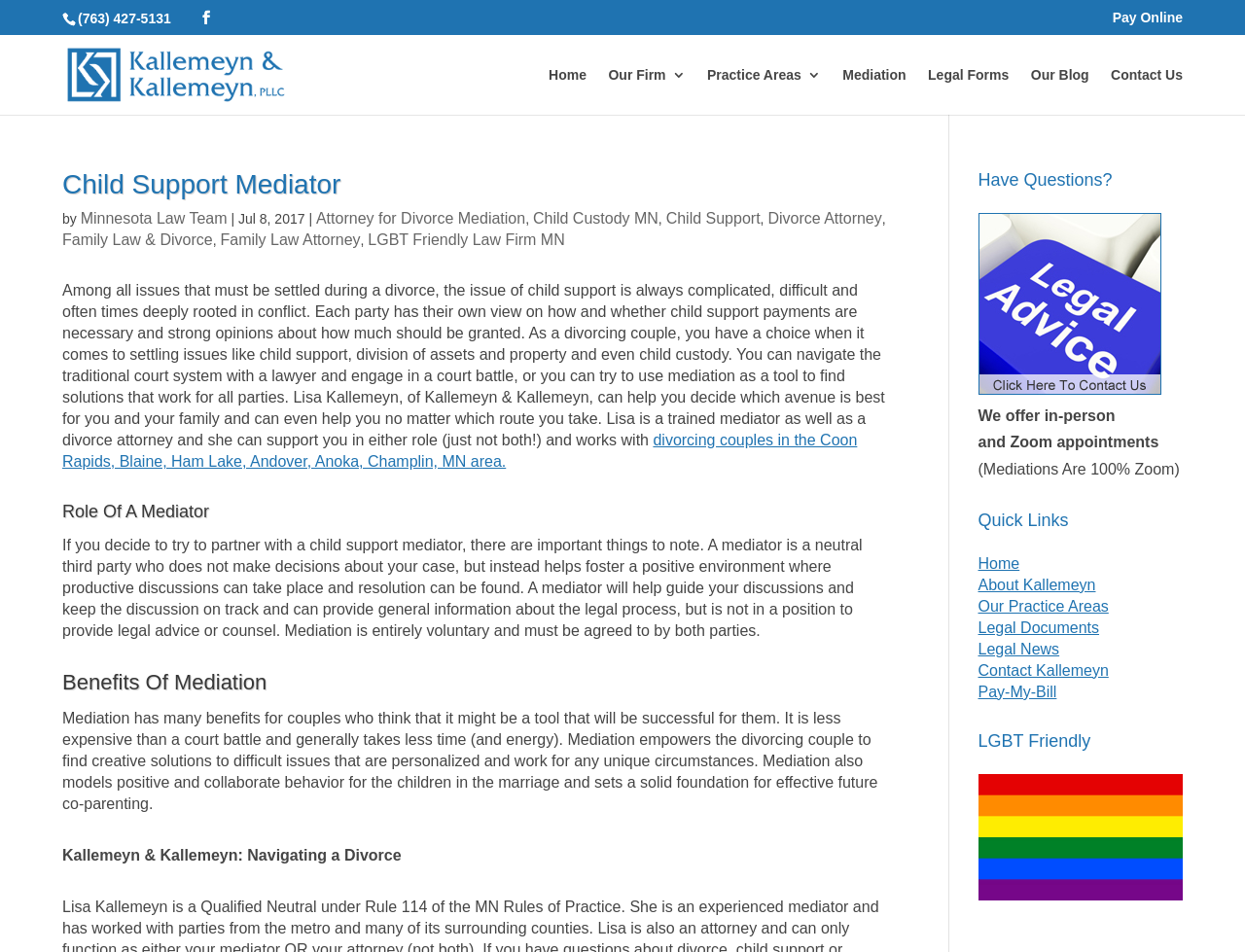Provide a thorough description of the webpage you see.

This webpage is about a law firm specializing in child support mediation, divorce, and family law. At the top, there is a phone number, a social media icon, and a "Pay Online" button. Below that, there is a logo of the law firm, "Lawyers MN | Minnesota Law Firm", accompanied by an image. 

The main navigation menu is located below the logo, with links to "Home", "Our Firm", "Practice Areas", "Mediation", "Legal Forms", "Our Blog", and "Contact Us". 

On the left side of the page, there is a search bar with a search box and a heading "Child Support Mediator". Below that, there is a paragraph of text describing the law firm and its services, including mediation for child support, divorce, and family law. 

The main content of the page is divided into sections, each with a heading. The first section, "Role Of A Mediator", explains the role of a mediator in the divorce process. The second section, "Benefits Of Mediation", lists the benefits of mediation, including cost-effectiveness, time-saving, and empowering couples to find creative solutions. 

On the right side of the page, there is a section with a heading "Have Questions?" and a link to "Contact Kallemeyn With Any Legal Questions". Below that, there is a section with a heading "Quick Links" that provides links to various pages on the website, including "Home", "About Kallemeyn", and "Contact Kallemeyn". There is also a section with a heading "LGBT Friendly" that features an image of an LGBT-friendly law firm.